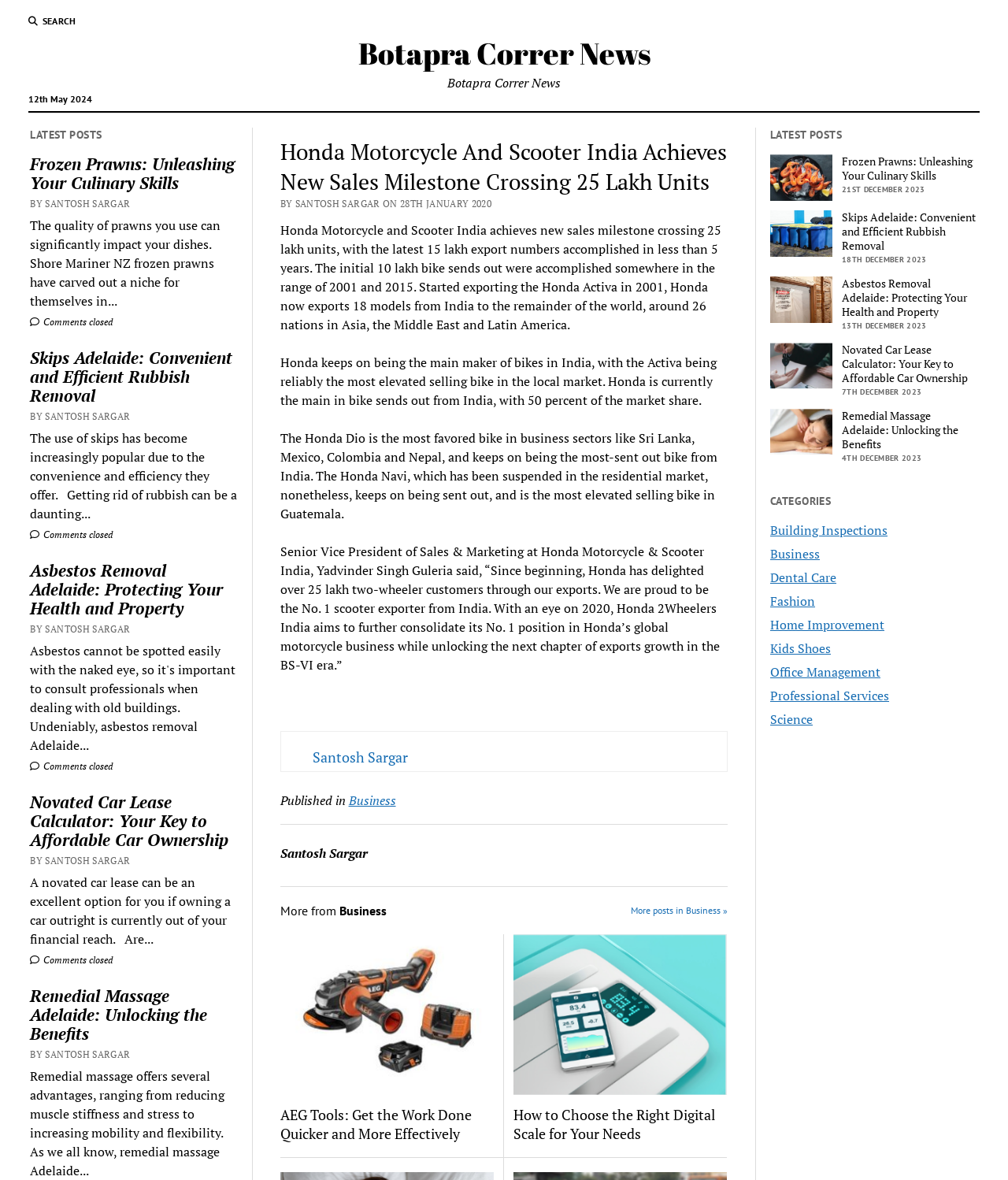What is the name of the person quoted in the article?
Respond to the question with a well-detailed and thorough answer.

The answer can be found in the main article section of the webpage, where it is stated that 'Senior Vice President of Sales & Marketing at Honda Motorcycle & Scooter India, Yadvinder Singh Guleria said...'.